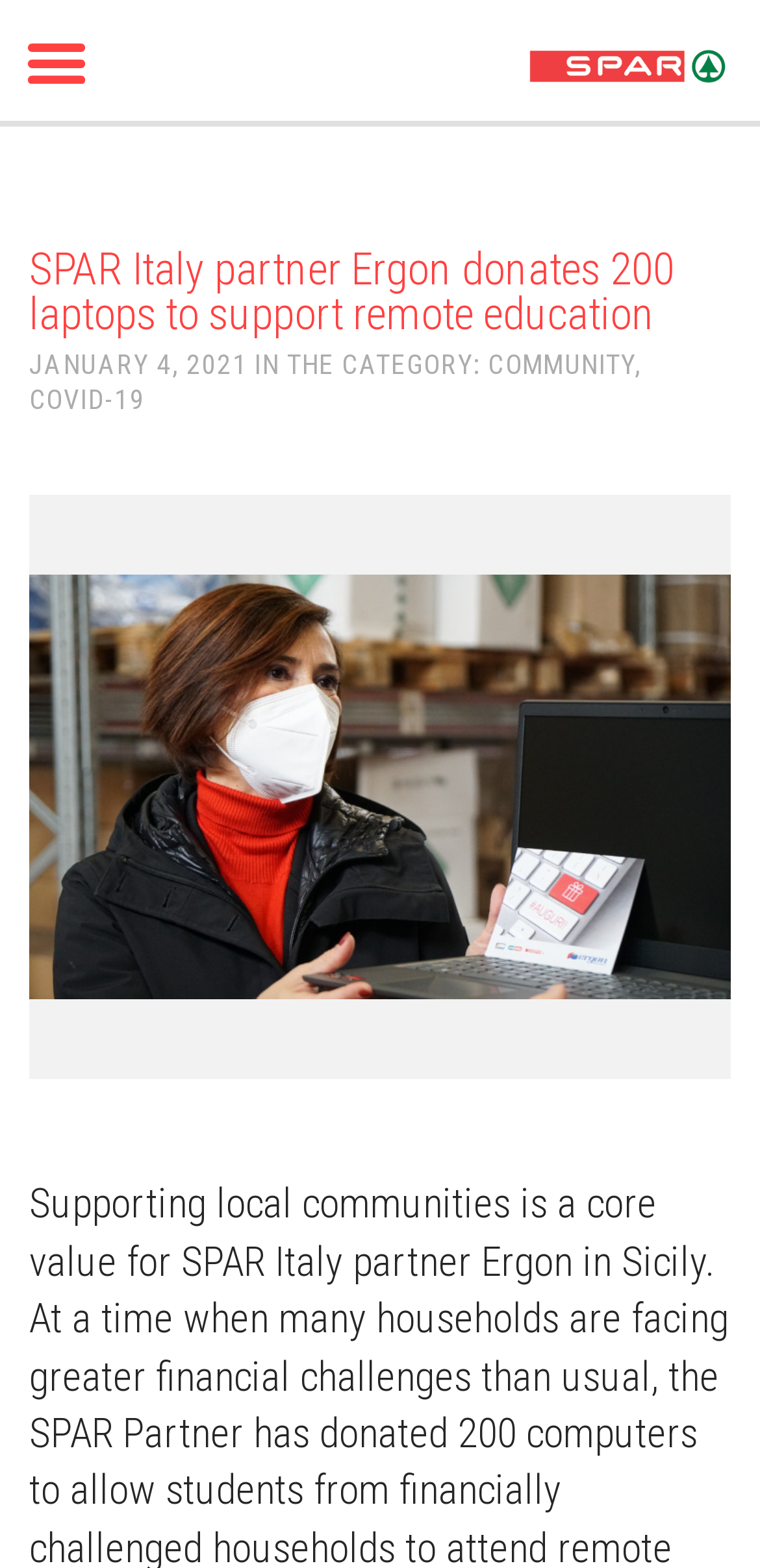Locate the bounding box coordinates for the element described below: "SPAR International". The coordinates must be four float values between 0 and 1, formatted as [left, top, right, bottom].

[0.695, 0.031, 0.964, 0.053]